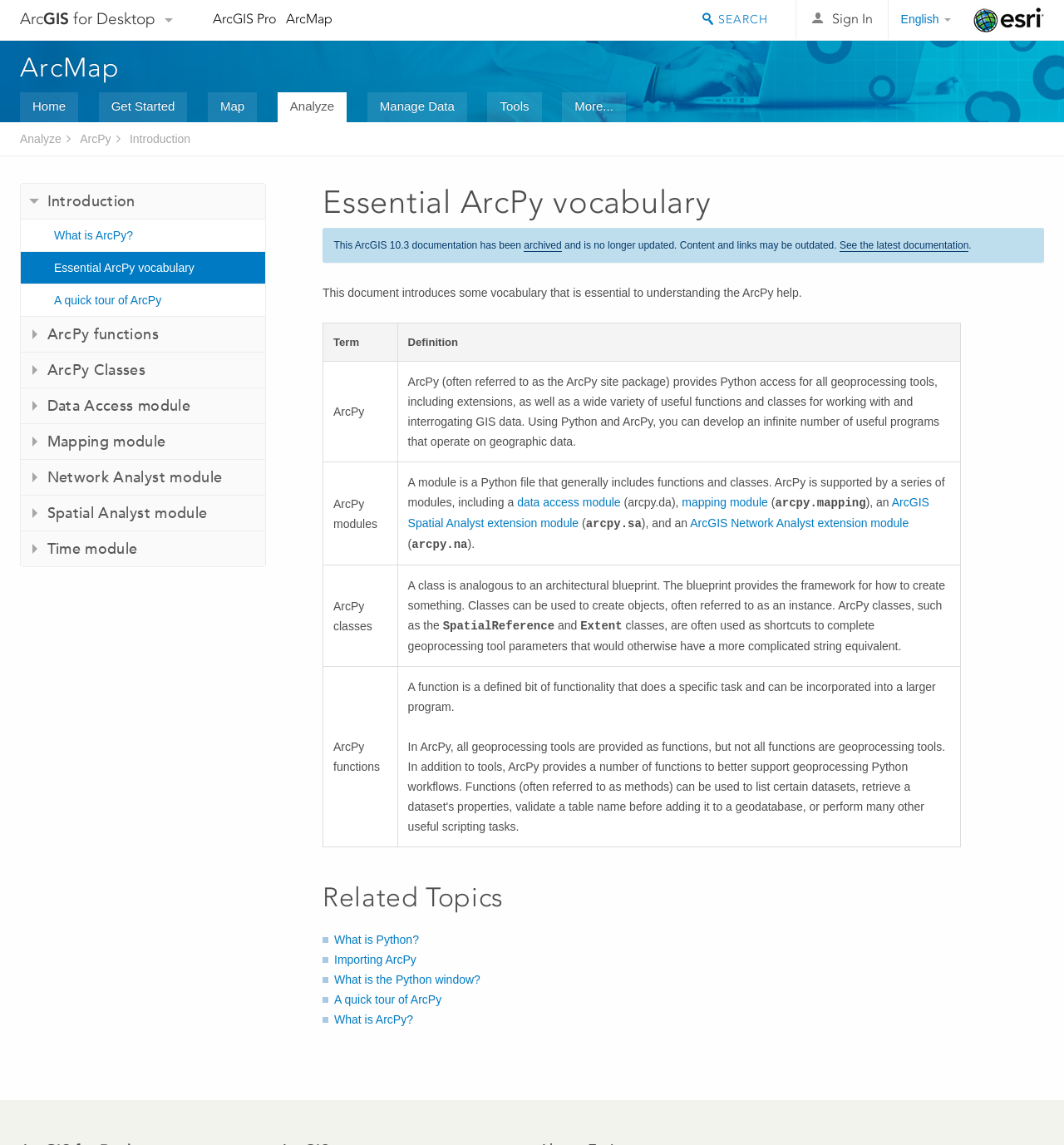Give a one-word or short phrase answer to the question: 
What is the purpose of ArcPy?

Provide Python access for geoprocessing tools